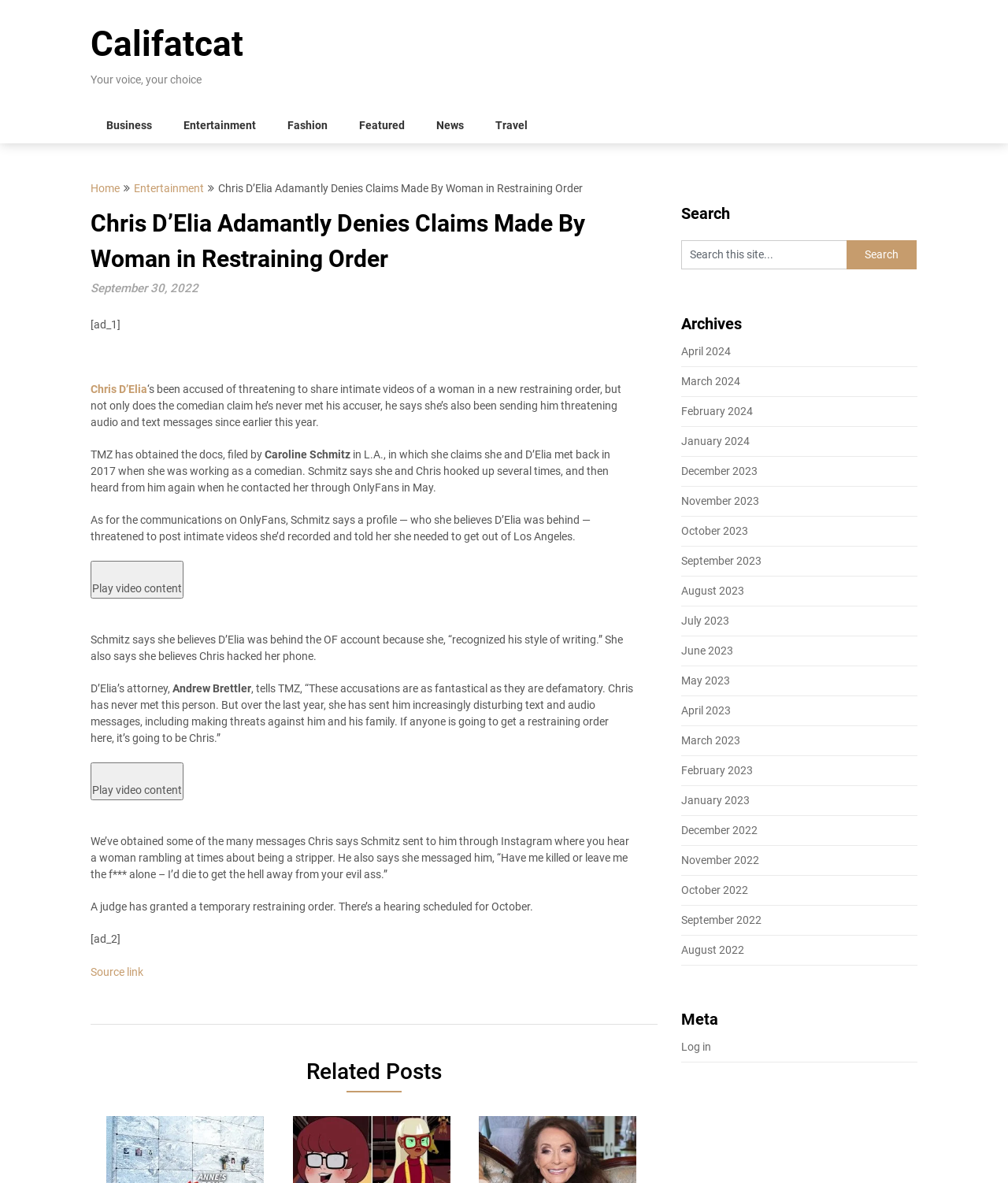Who is accused of threatening to share intimate videos?
Please elaborate on the answer to the question with detailed information.

According to the article, Chris D’Elia is accused of threatening to share intimate videos of a woman in a new restraining order.